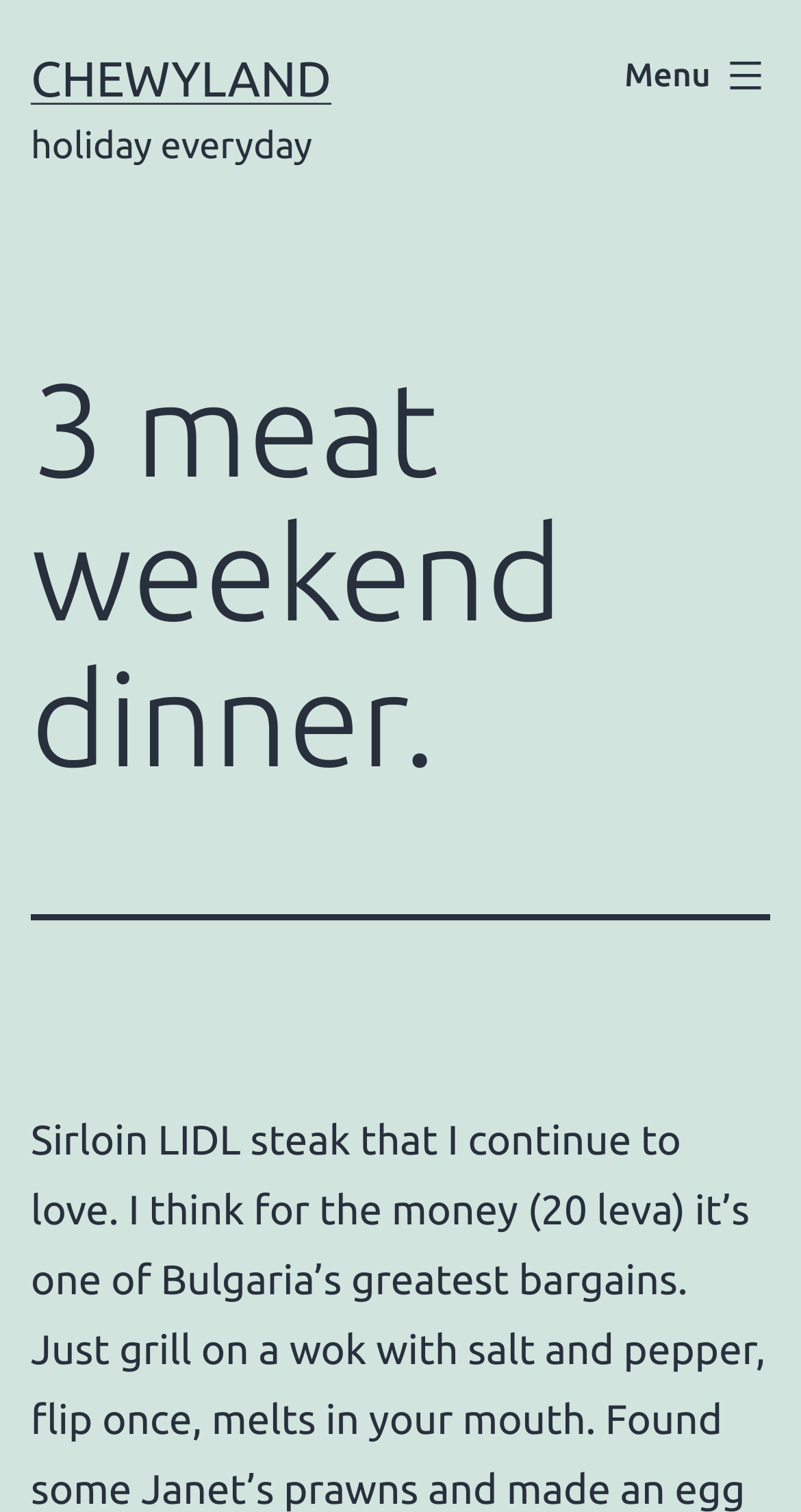Please determine the bounding box coordinates, formatted as (top-left x, top-left y, bottom-right x, bottom-right y), with all values as floating point numbers between 0 and 1. Identify the bounding box of the region described as: Menu Close

[0.741, 0.02, 1.0, 0.08]